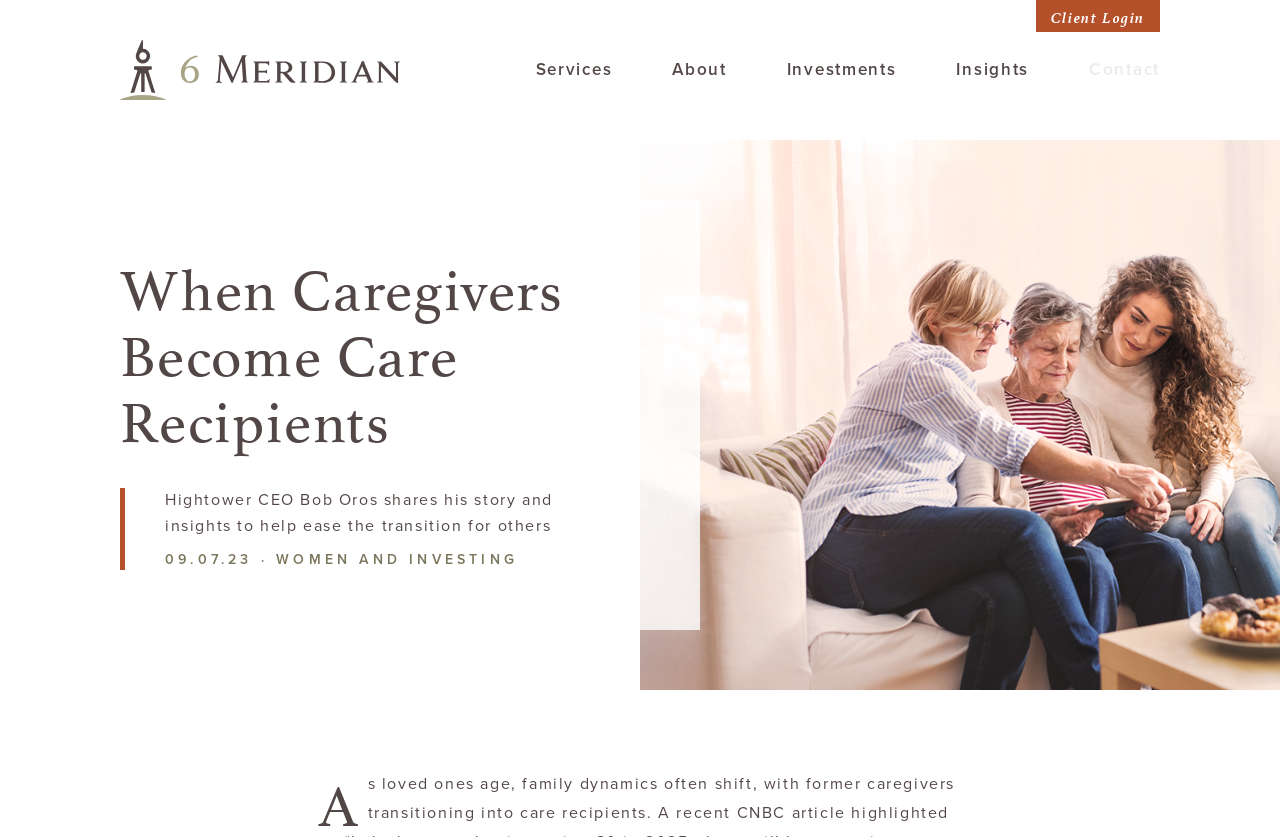Please identify the bounding box coordinates of the area I need to click to accomplish the following instruction: "Contact 6 Meridian".

[0.827, 0.03, 0.93, 0.137]